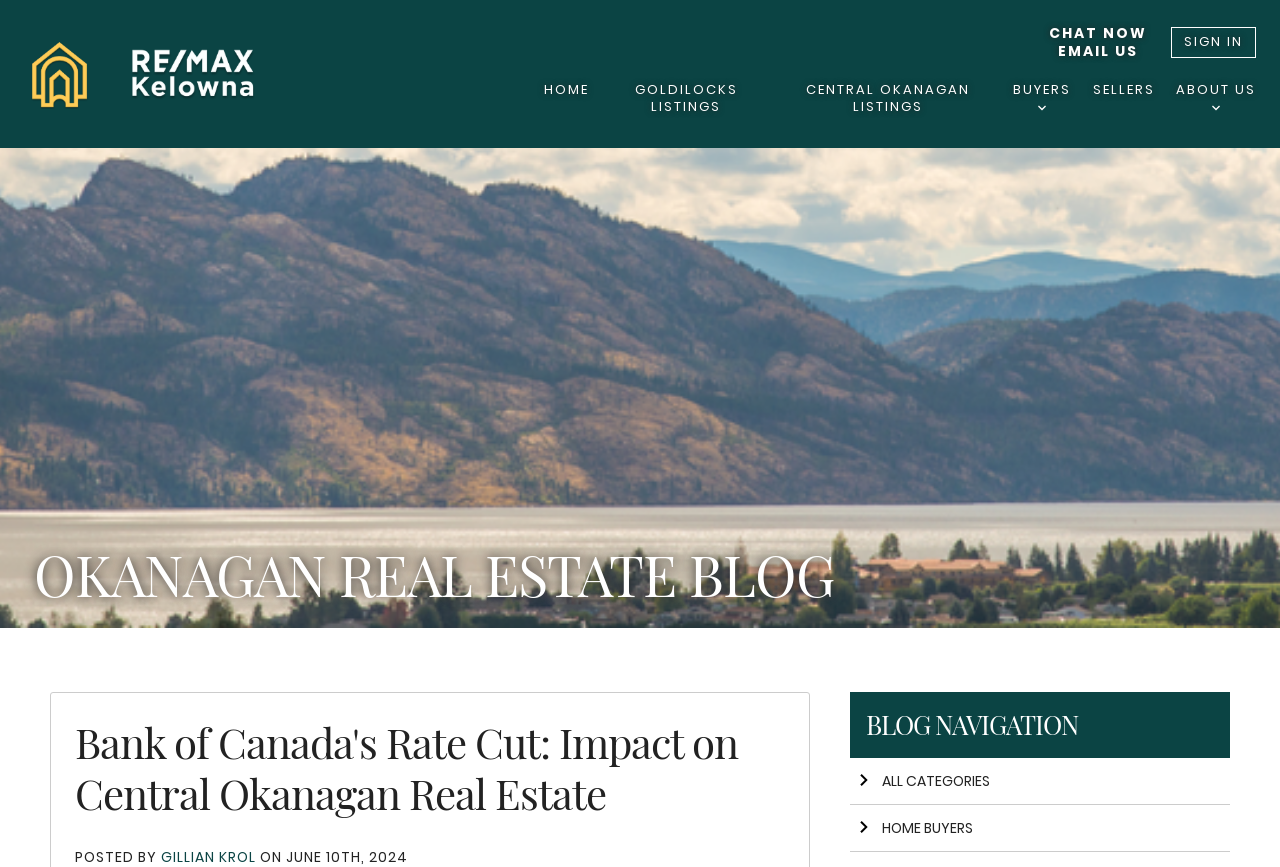Answer in one word or a short phrase: 
What is the purpose of the 'CHAT NOW' button?

To initiate a chat